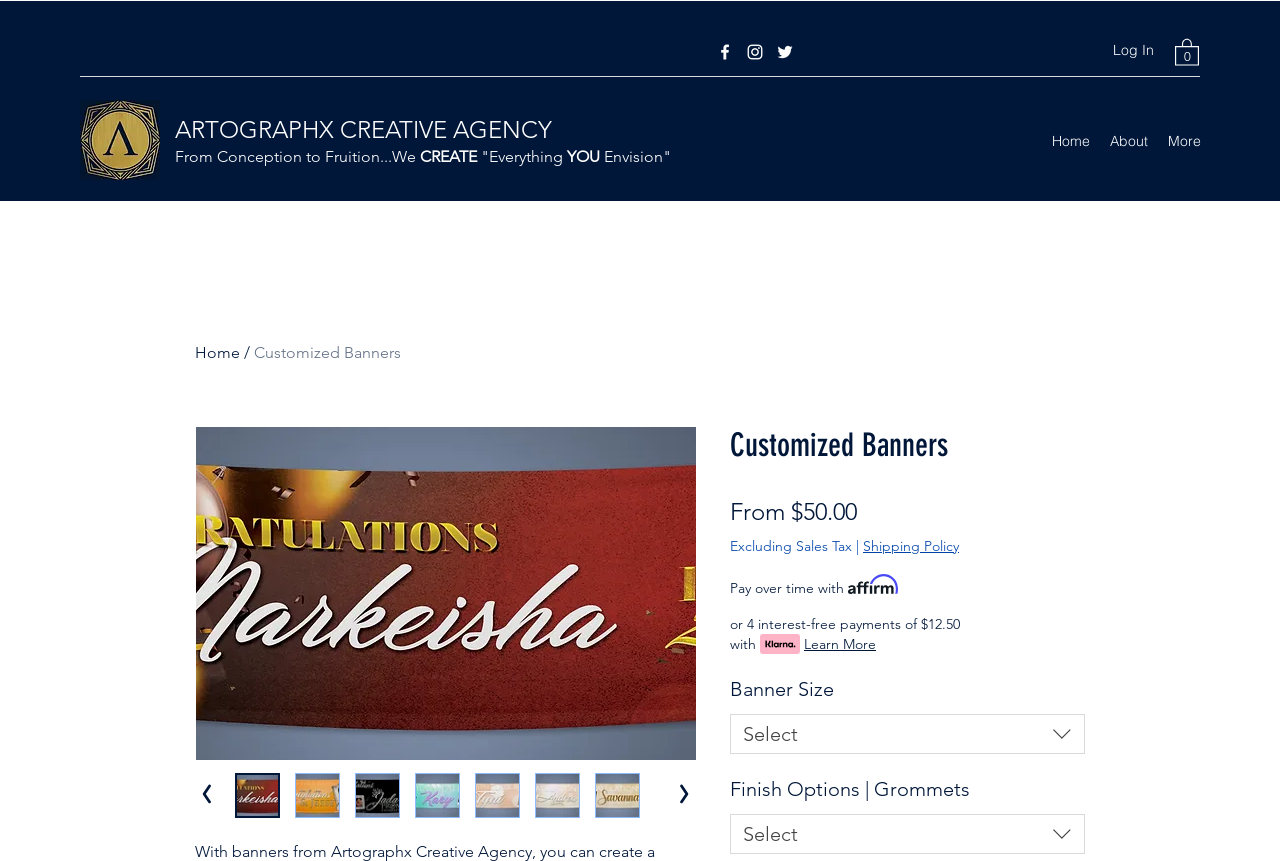What is the payment method logo displayed?
Please give a detailed and elaborate explanation in response to the question.

The payment method logo displayed is the Affirm logo, which is located in the product description section, indicating that the website offers payment plans through Affirm.